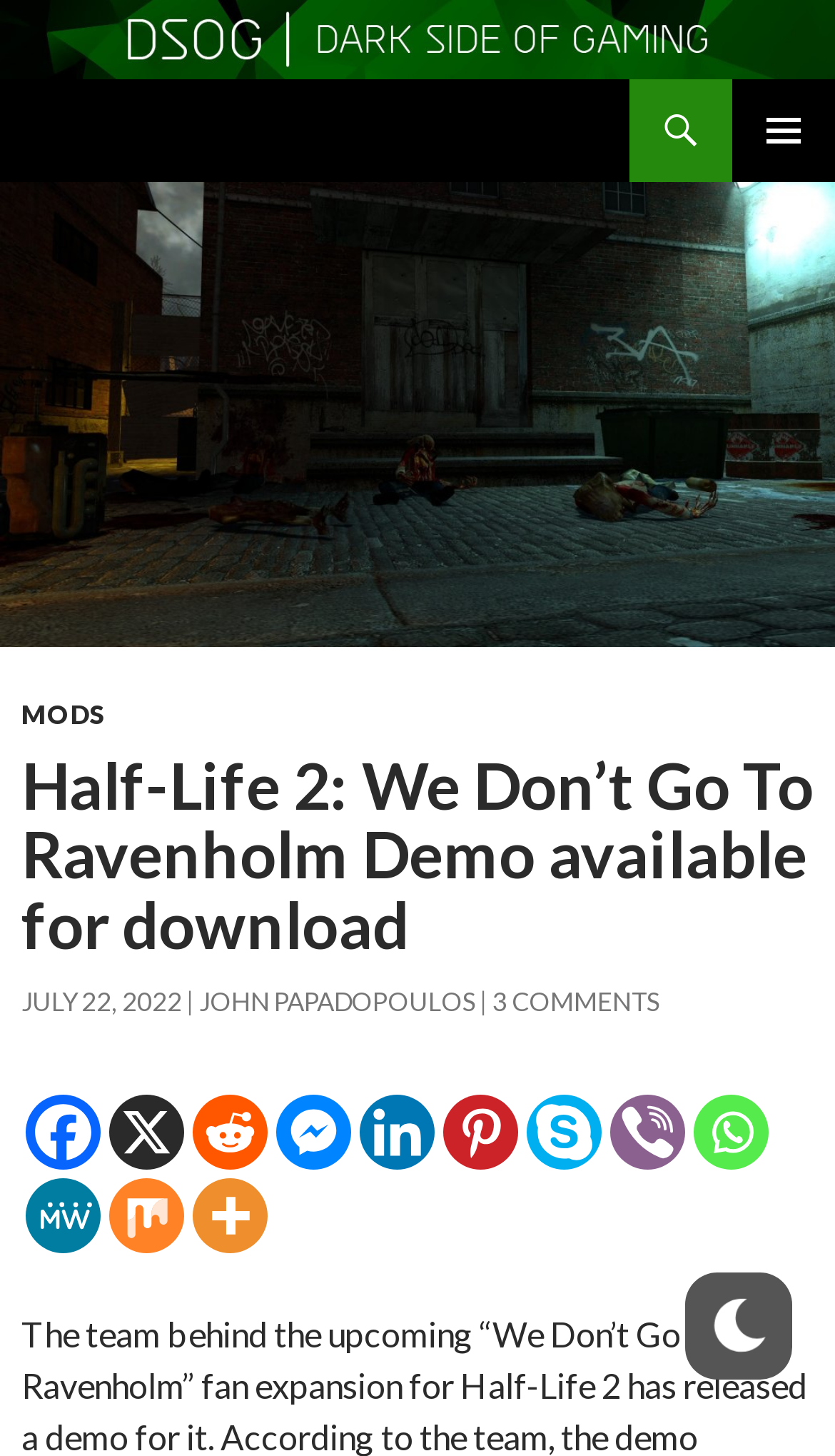Pinpoint the bounding box coordinates of the area that should be clicked to complete the following instruction: "Open the primary menu". The coordinates must be given as four float numbers between 0 and 1, i.e., [left, top, right, bottom].

[0.877, 0.055, 1.0, 0.125]